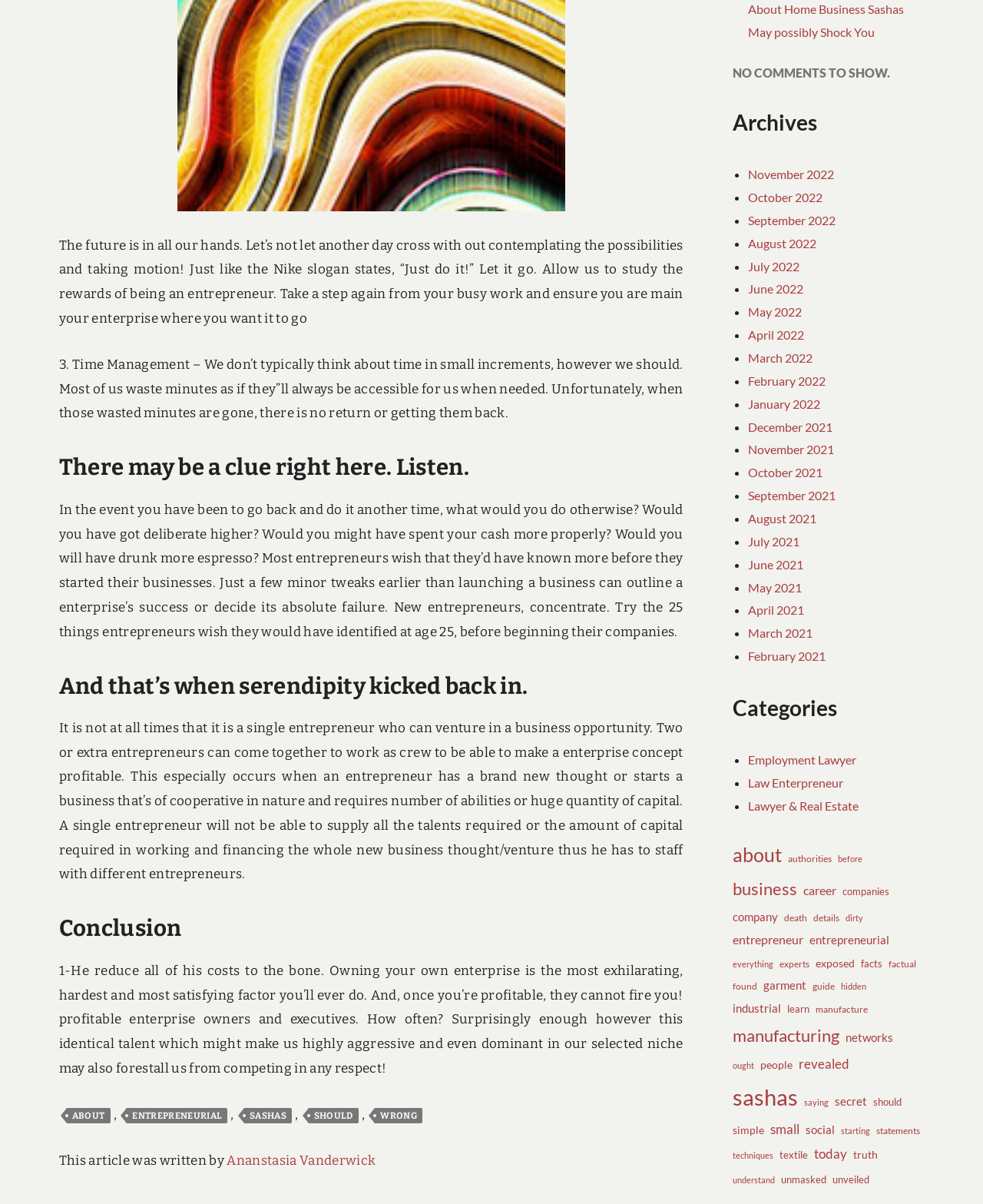Please find the bounding box coordinates in the format (top-left x, top-left y, bottom-right x, bottom-right y) for the given element description. Ensure the coordinates are floating point numbers between 0 and 1. Description: Lawyer & Real Estate

[0.761, 0.663, 0.873, 0.675]